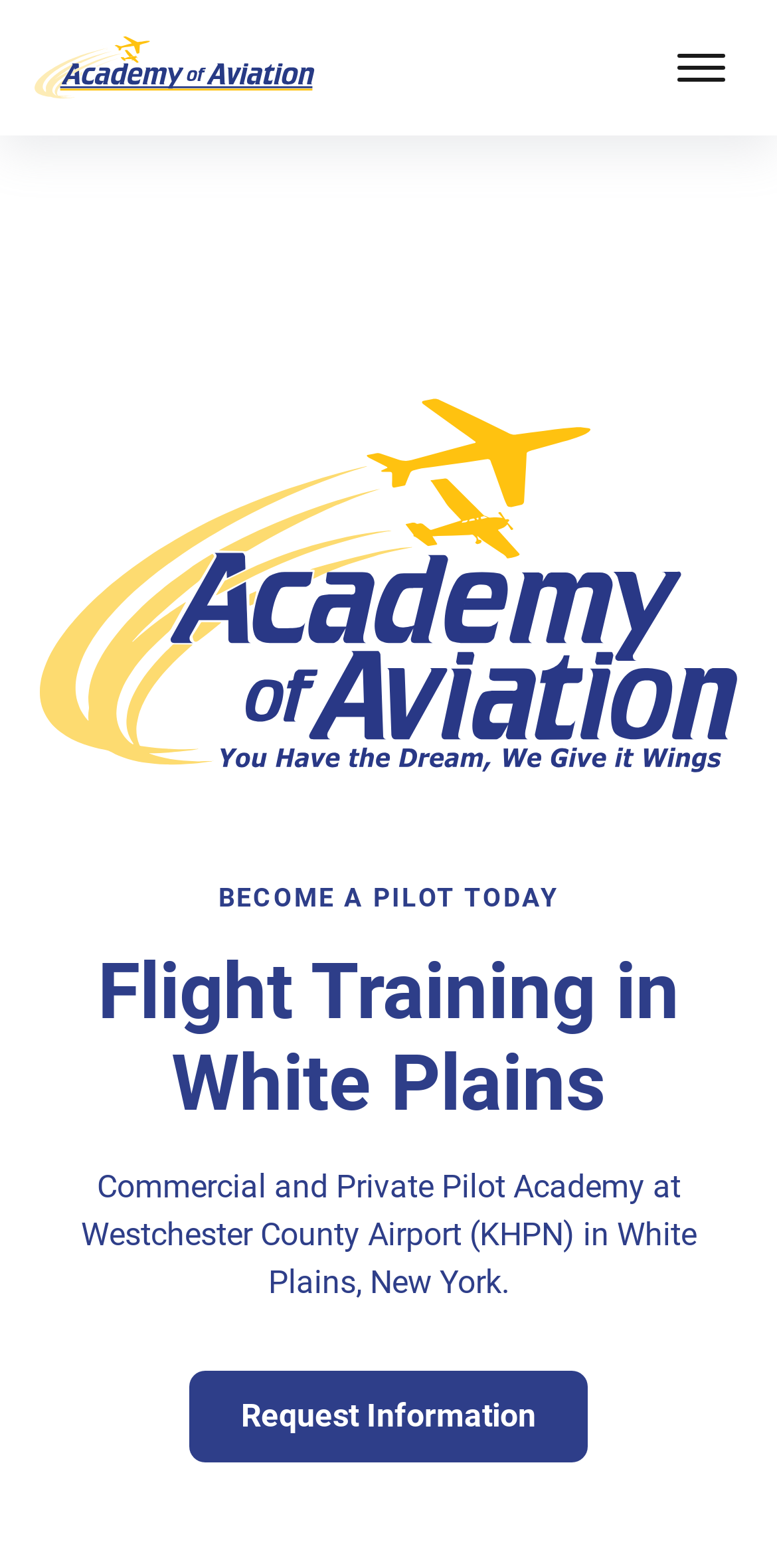Please analyze the image and give a detailed answer to the question:
What is the location of the flight training academy?

I determined the location by reading the static text 'Commercial and Private Pilot Academy at Westchester County Airport (KHPN) in White Plains, New York.' which provides the location of the academy.